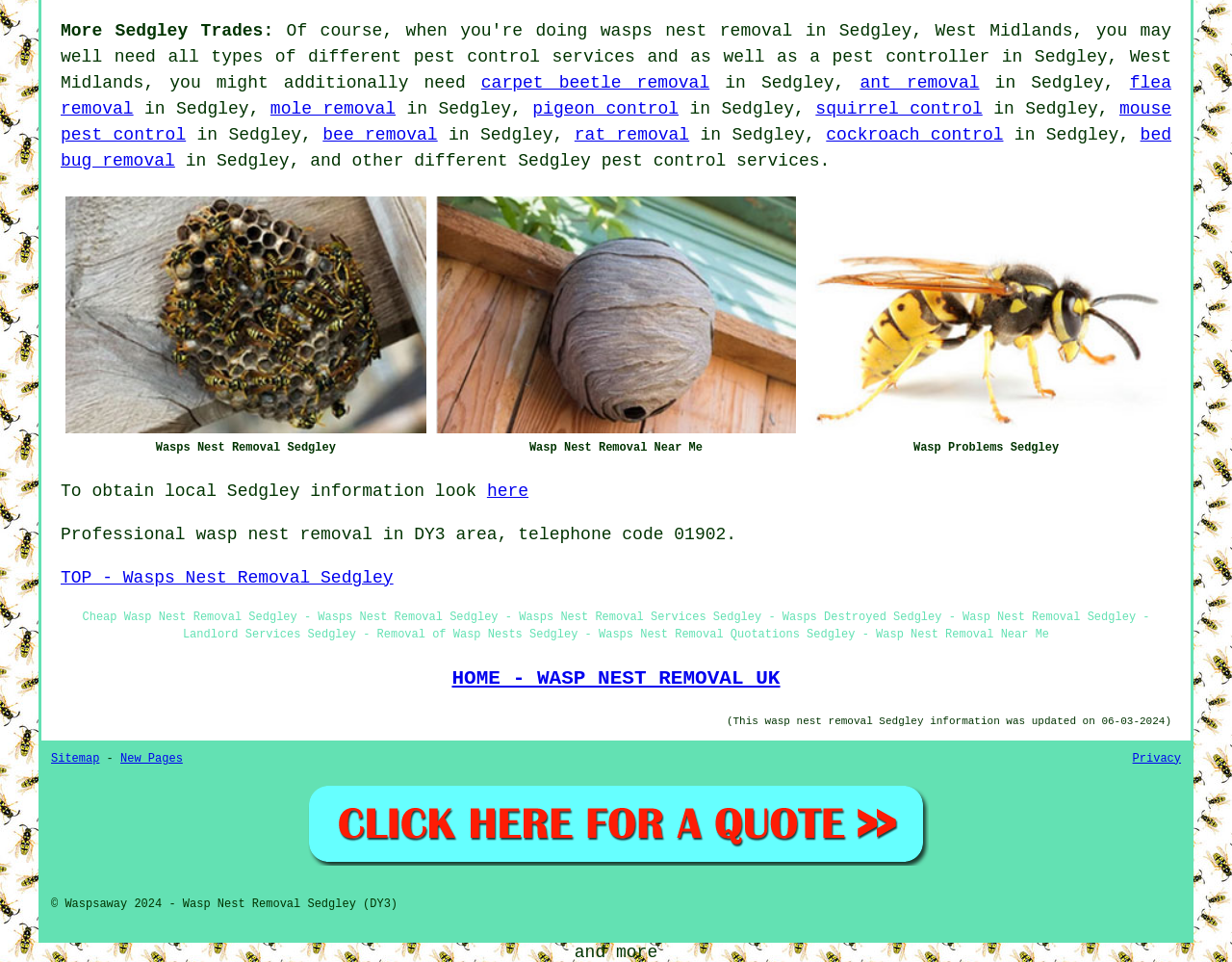Answer briefly with one word or phrase:
What is the area code for Sedgley?

DY3